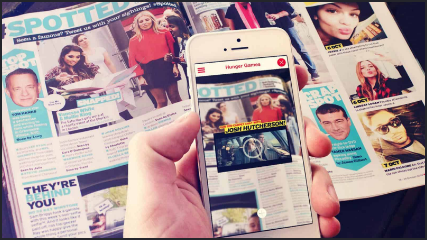Explain the details of the image you are viewing.

The image showcases a hand holding a smartphone displaying the "Hungry Games" augmented reality feature. The phone's screen features an interactive experience related to the content, likely engaging with material from the 'Heat' magazine. Surrounding the device are various pages of the magazine, which highlight vibrant celebrity news and content. The design showcases a blend of traditional print media and modern digital interaction, emphasizing the innovative approach used by the Heat magazine AR app to enhance reader engagement. This technology allows users to experience interactive features such as videos or additional content seamlessly integrated with the printed pages.